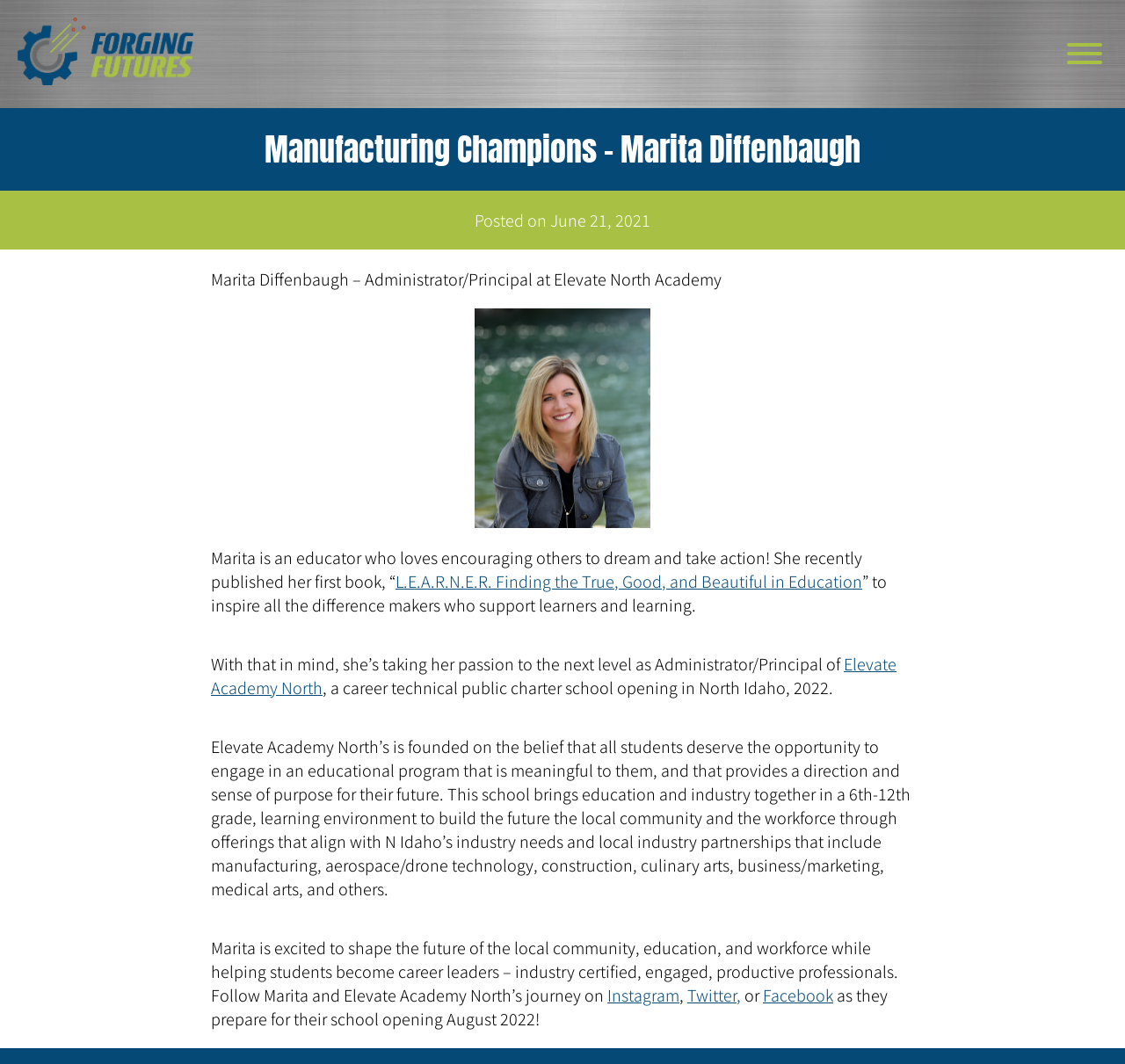Pinpoint the bounding box coordinates of the area that must be clicked to complete this instruction: "Click the Toggle Menu button".

[0.948, 0.041, 0.98, 0.061]